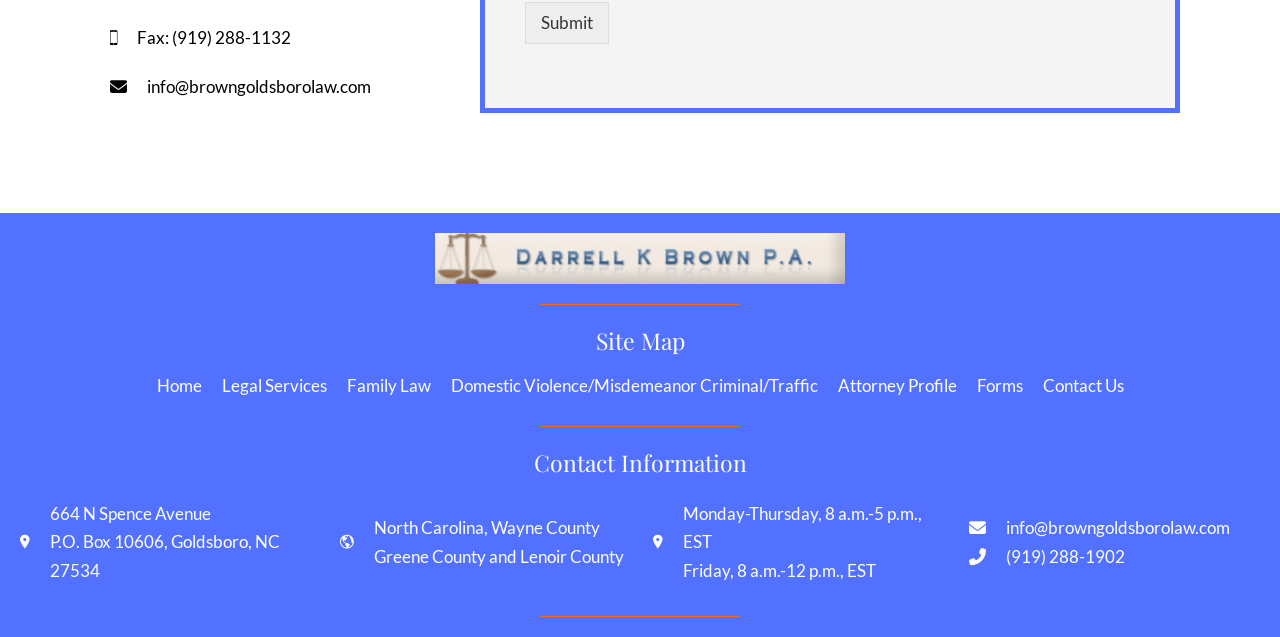Give the bounding box coordinates for the element described by: "Home".

[0.122, 0.577, 0.157, 0.638]